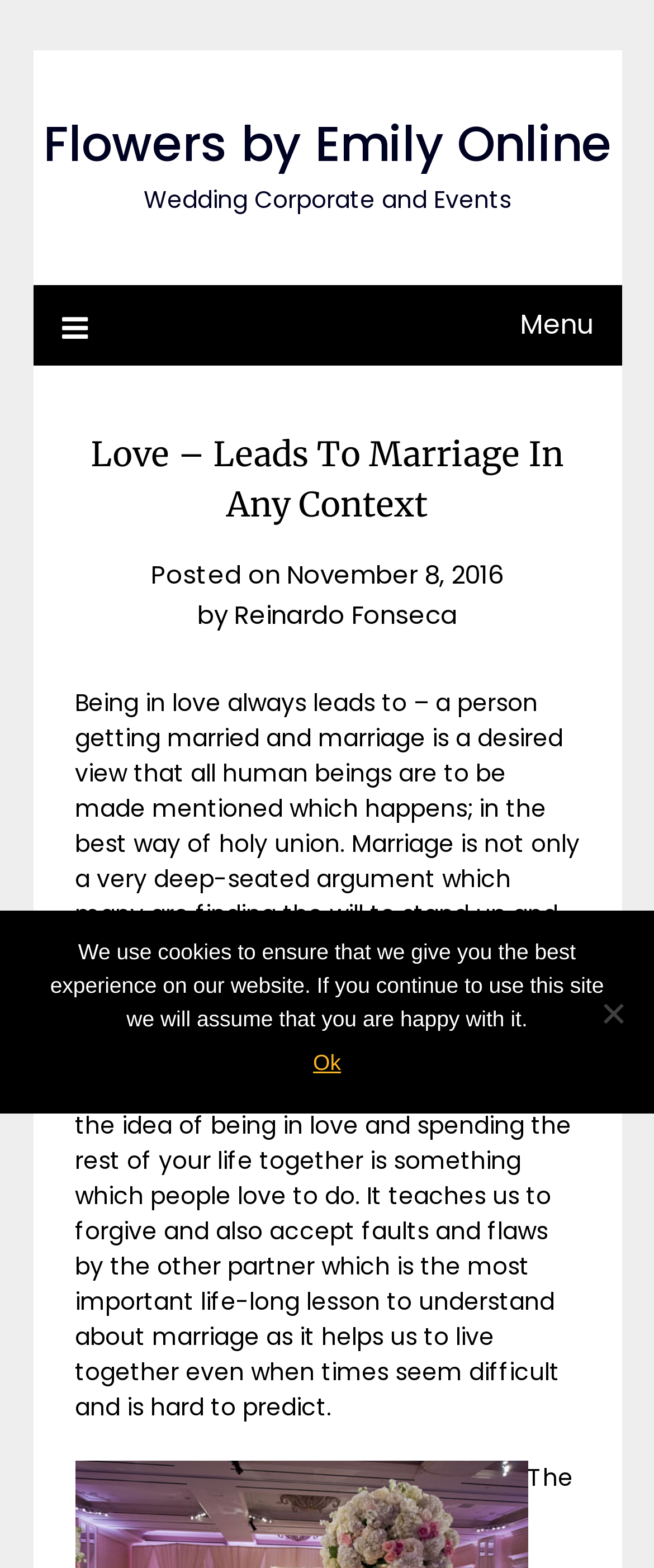Who is the author of the article?
Based on the screenshot, respond with a single word or phrase.

Reinardo Fonseca